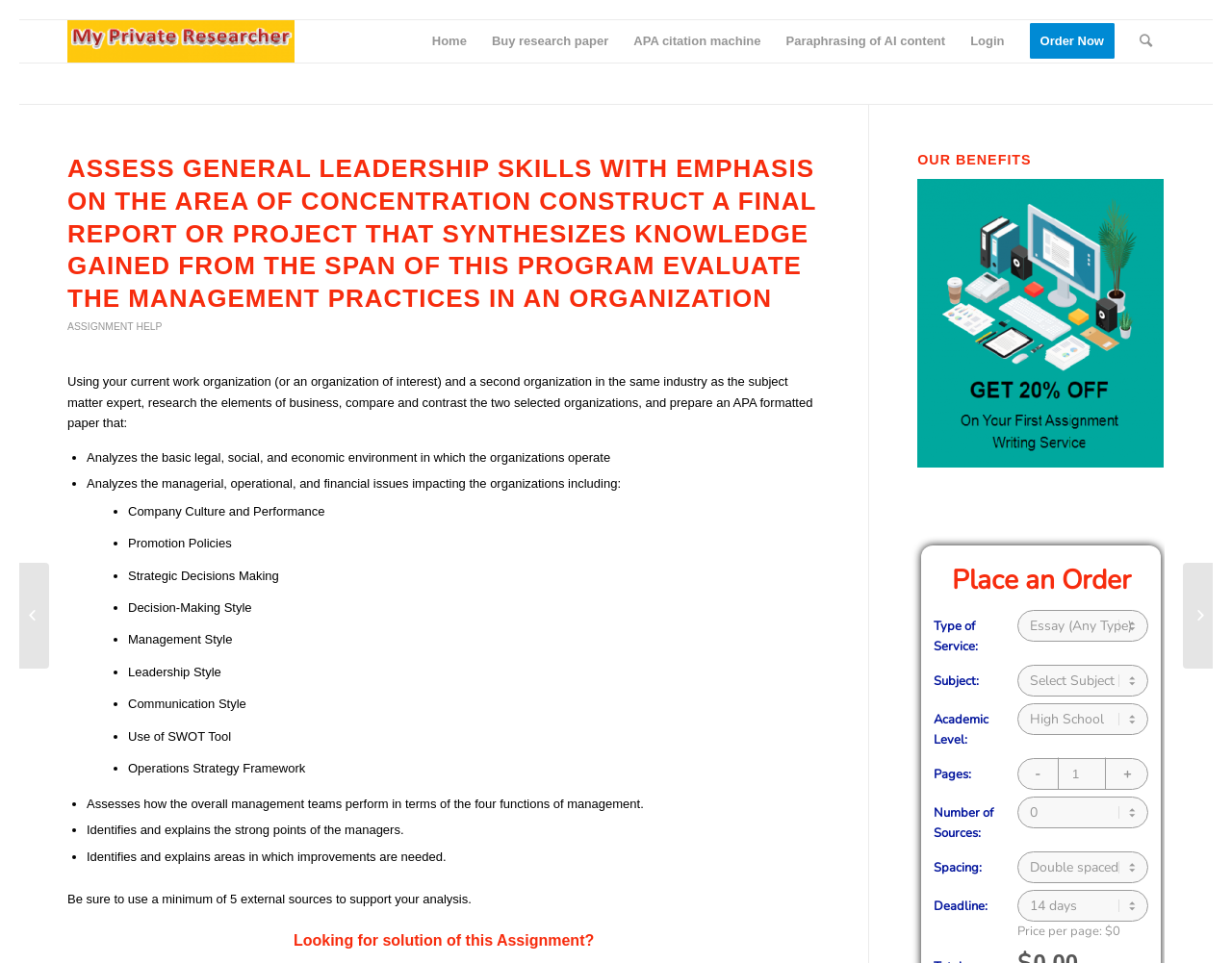Could you find the bounding box coordinates of the clickable area to complete this instruction: "View the 'OUR BENEFITS' section"?

[0.745, 0.159, 0.945, 0.175]